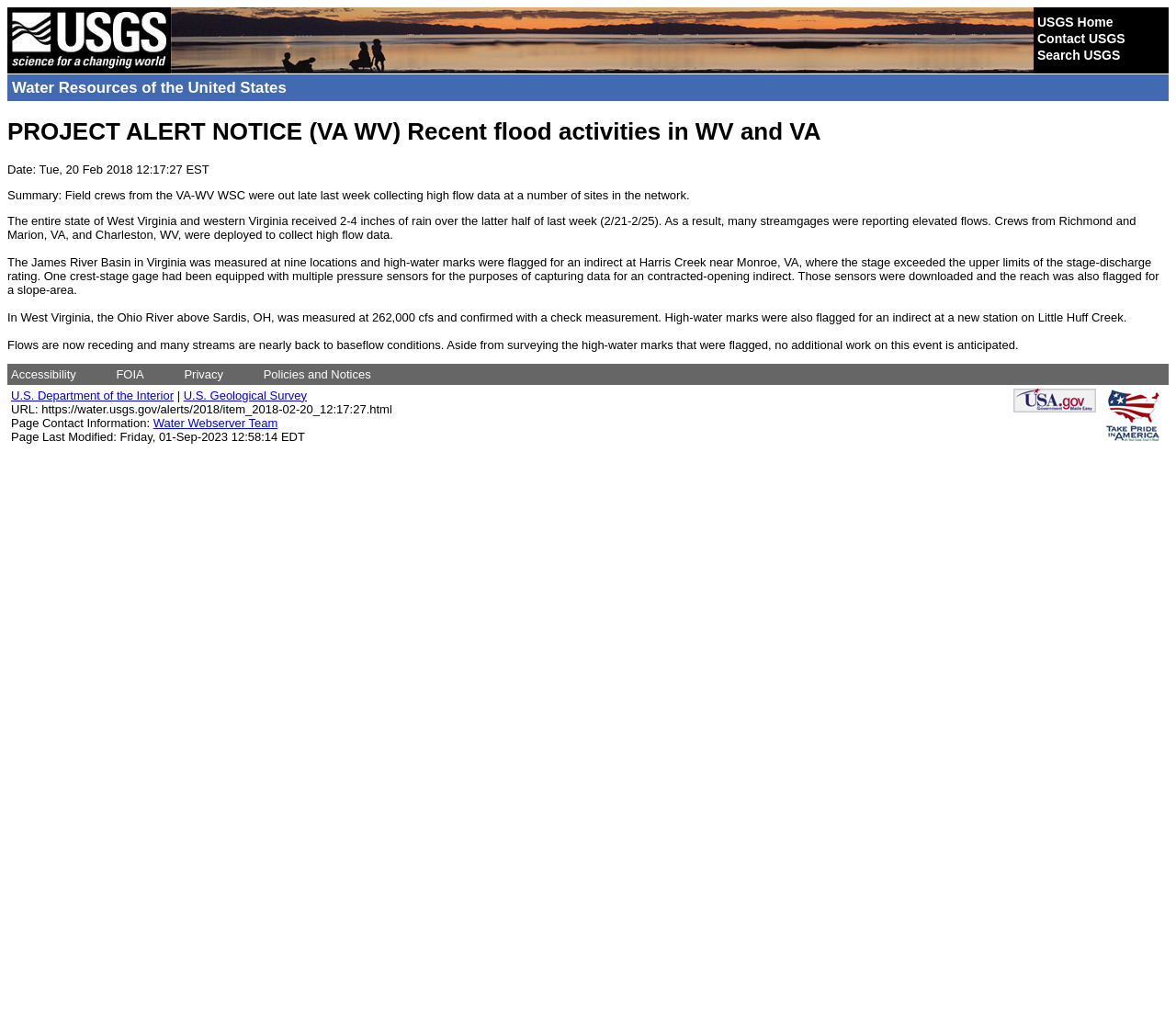What is the current flow condition of the streams?
Please answer the question with as much detail and depth as you can.

I found the current flow condition of the streams by reading the static text element that says 'Flows are now receding and many streams are nearly back to baseflow conditions.'.